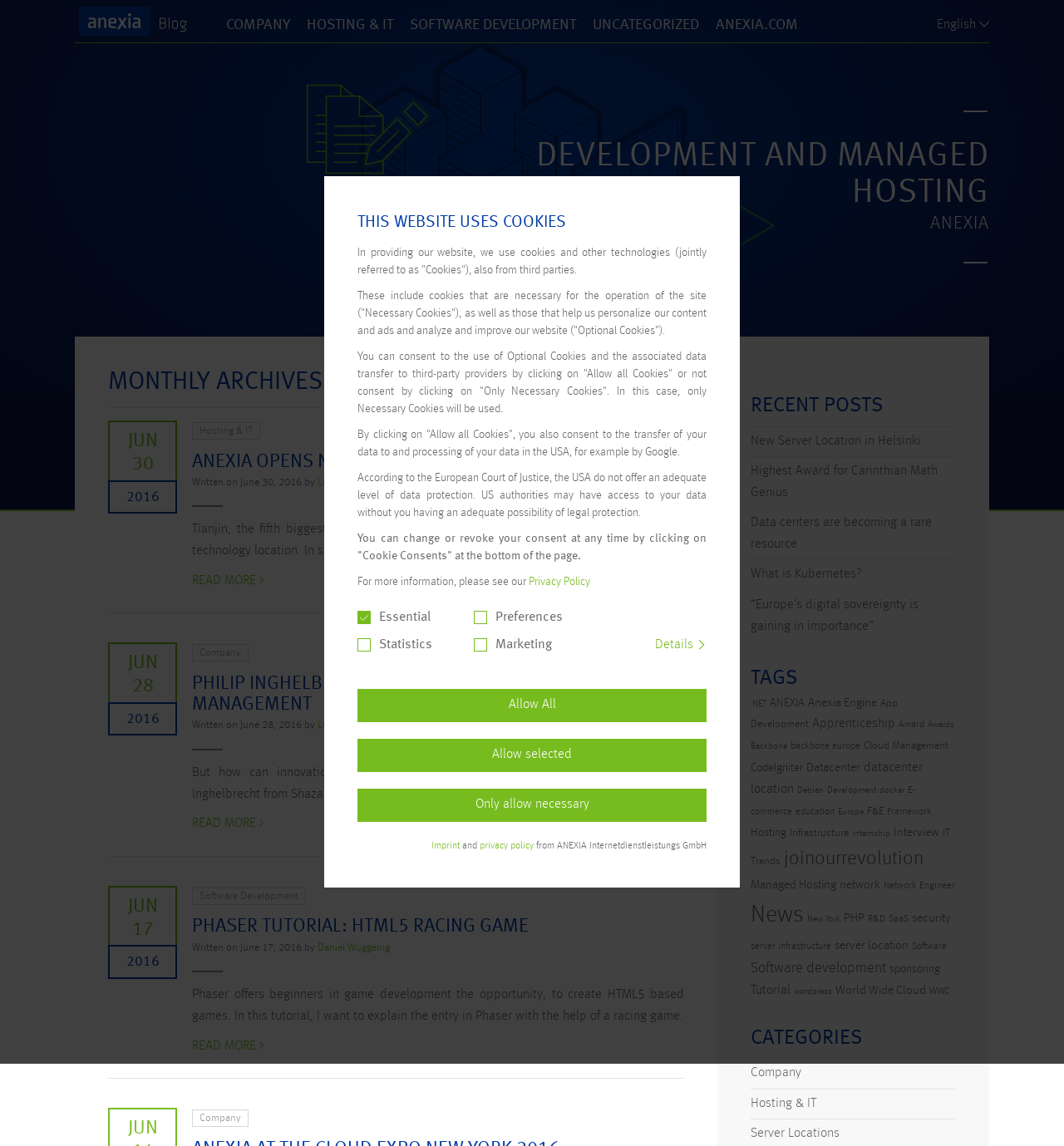Generate the main heading text from the webpage.

MONTHLY ARCHIVES: JUNE 2016